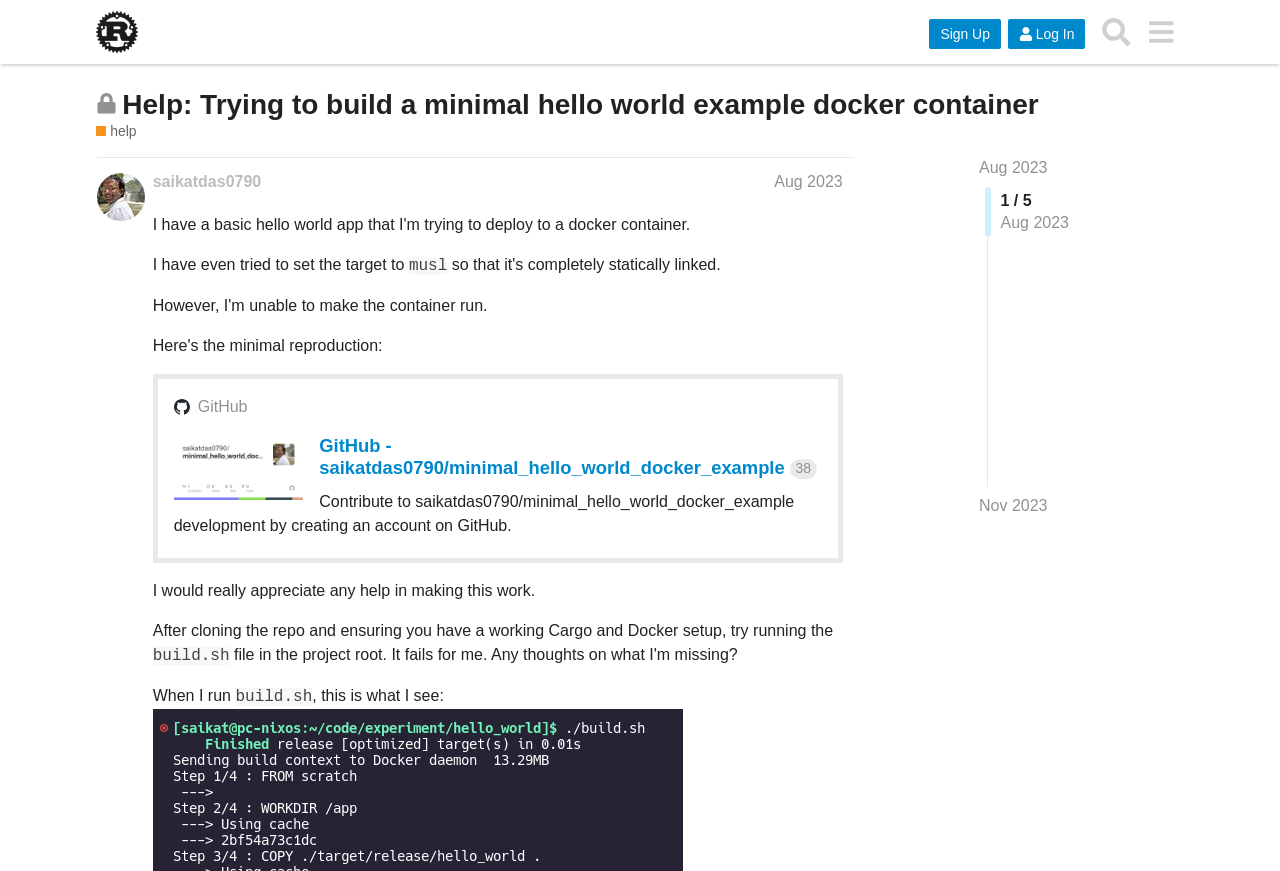Generate the main heading text from the webpage.

Help: Trying to build a minimal hello world example docker container